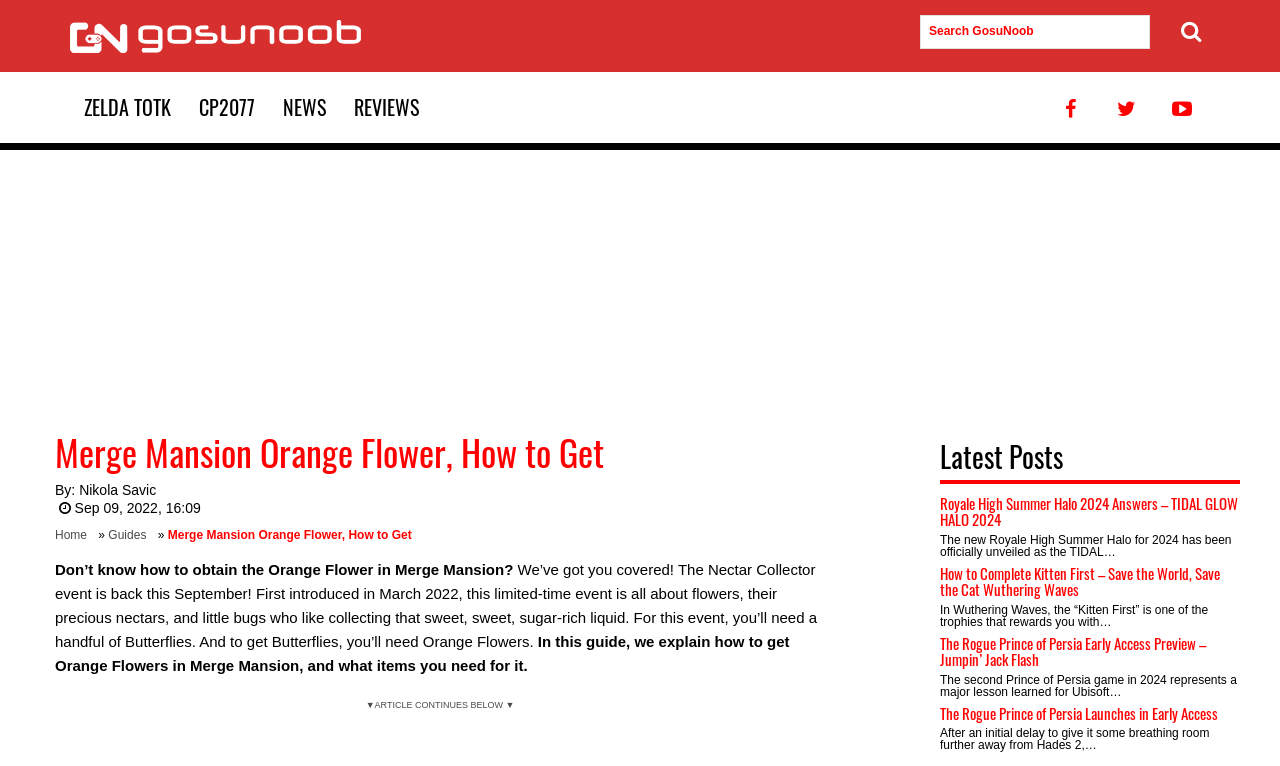Highlight the bounding box coordinates of the region I should click on to meet the following instruction: "Read the latest post about Royale High Summer Halo 2024".

[0.734, 0.642, 0.967, 0.692]